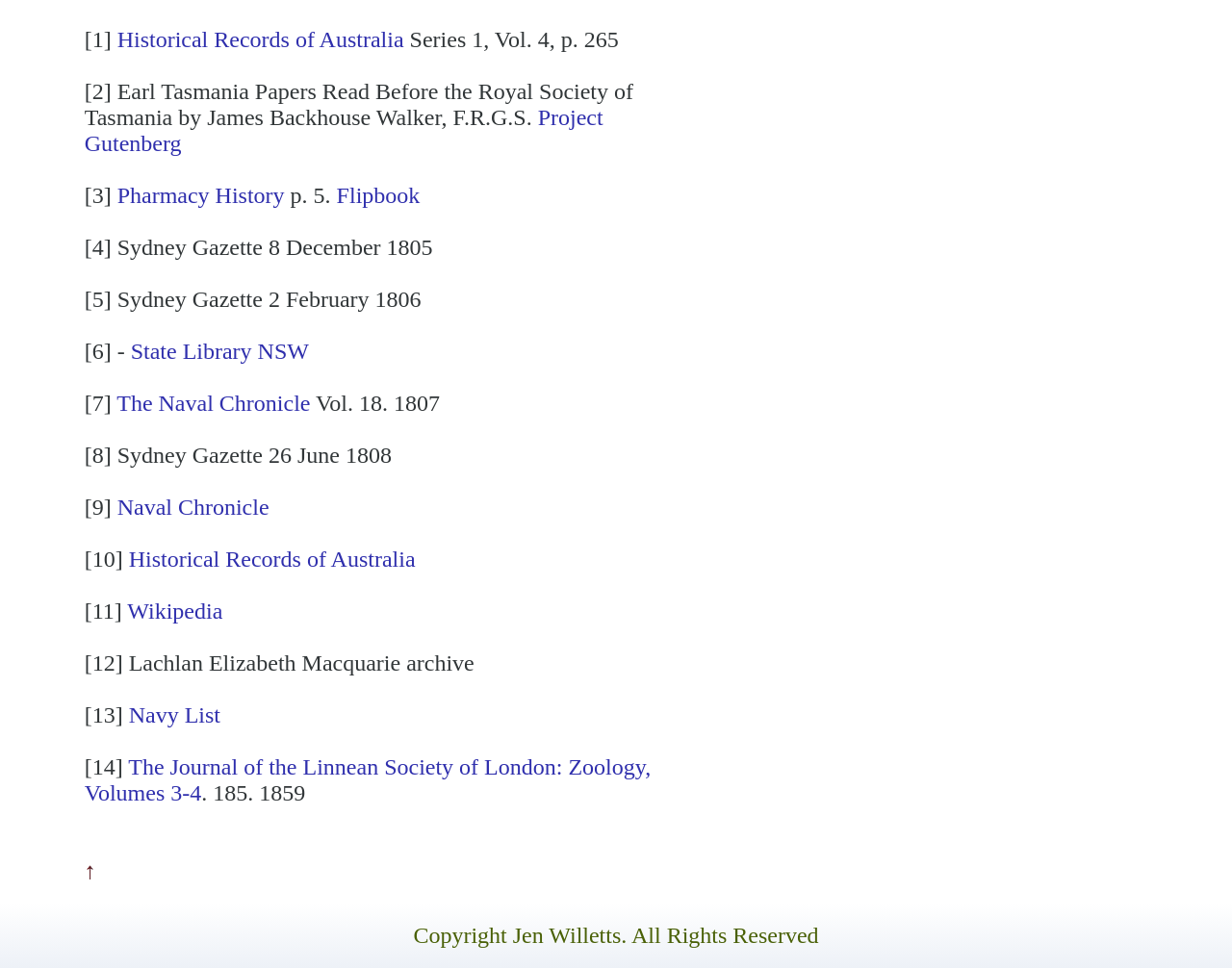Given the element description "Project Gutenberg", identify the bounding box of the corresponding UI element.

[0.068, 0.109, 0.49, 0.161]